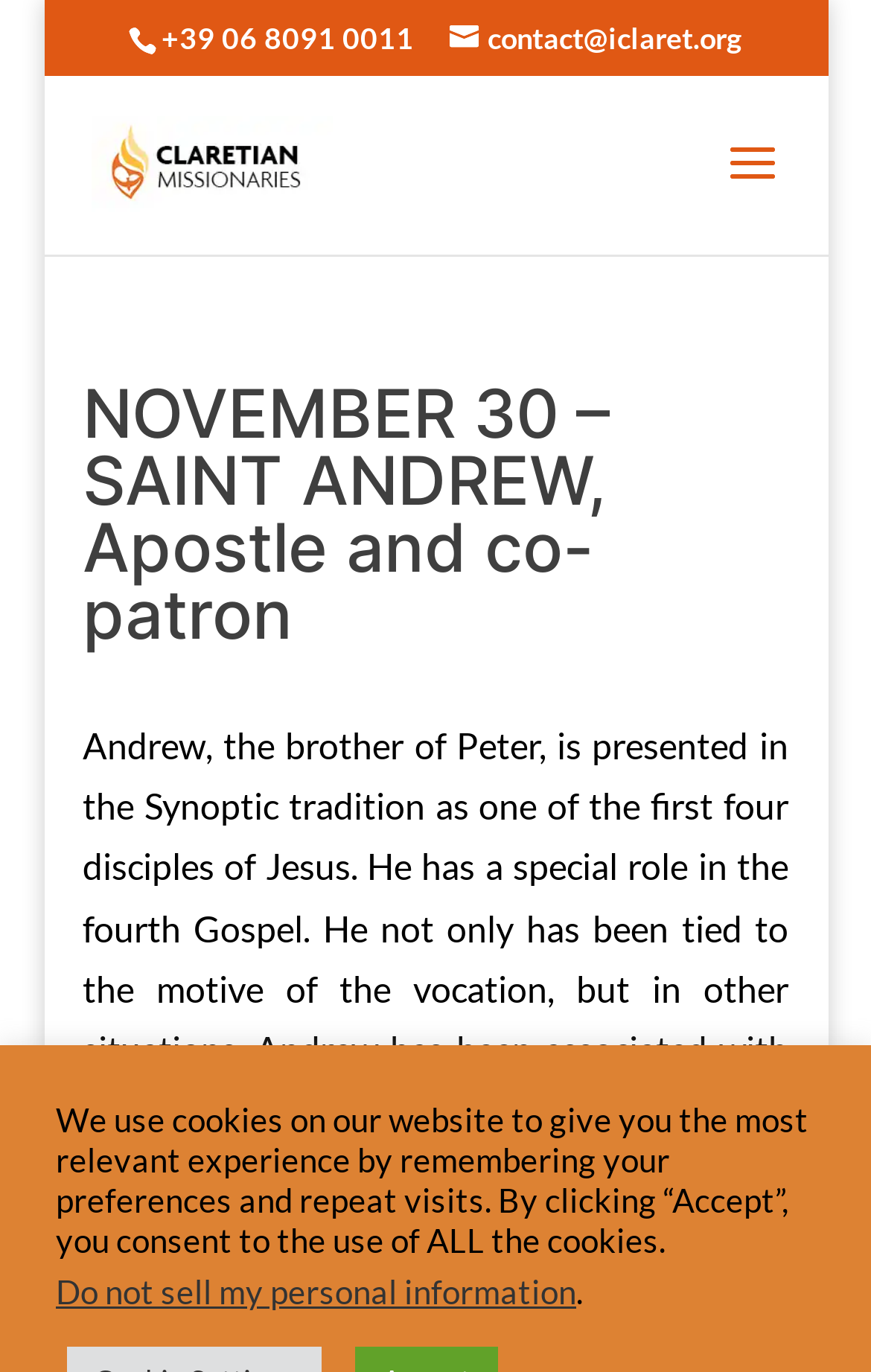For the element described, predict the bounding box coordinates as (top-left x, top-left y, bottom-right x, bottom-right y). All values should be between 0 and 1. Element description: contact@iclaret.org

[0.517, 0.014, 0.853, 0.04]